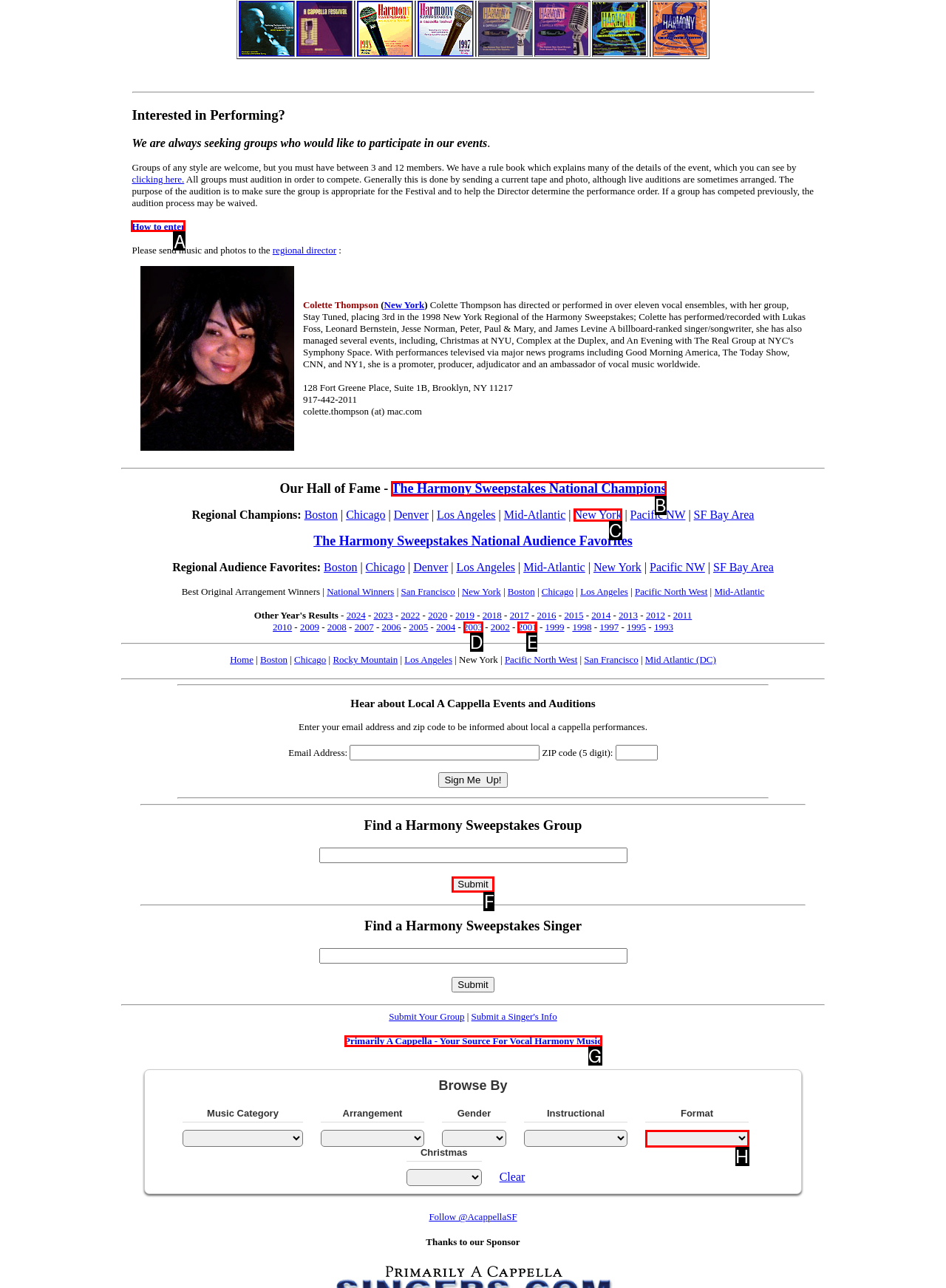To execute the task: Click How to enter, which one of the highlighted HTML elements should be clicked? Answer with the option's letter from the choices provided.

A